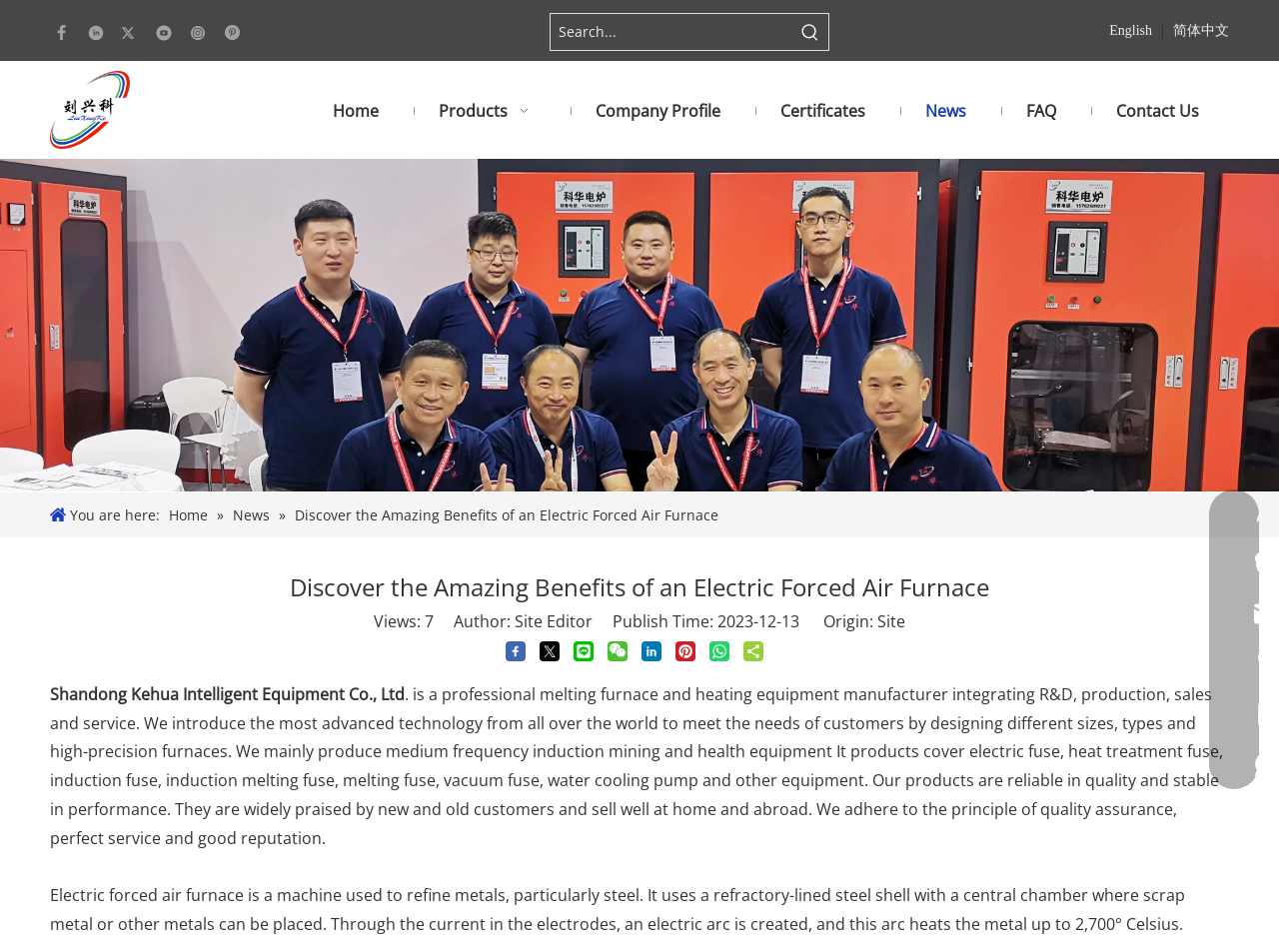Provide the bounding box coordinates of the area you need to click to execute the following instruction: "Read company profile".

[0.442, 0.085, 0.587, 0.148]